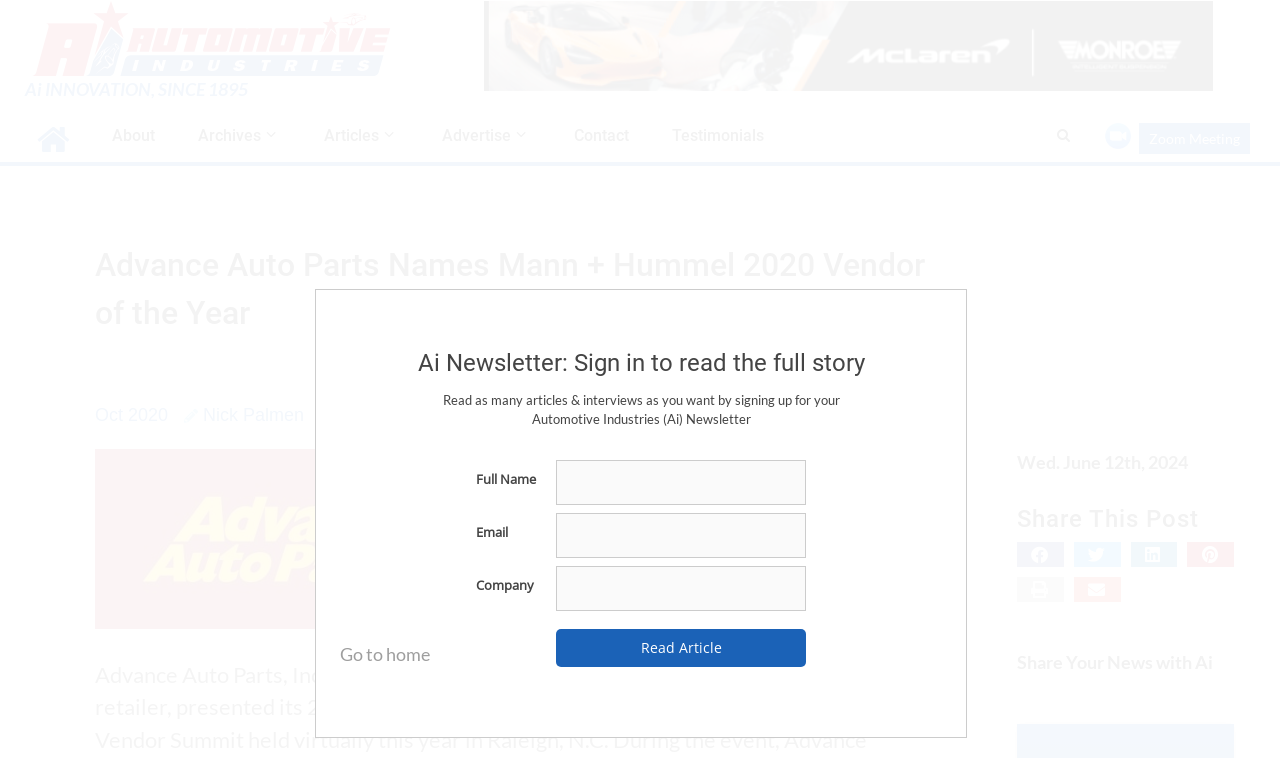Extract the top-level heading from the webpage and provide its text.

Advance Auto Parts Names Mann + Hummel 2020 Vendor of the Year